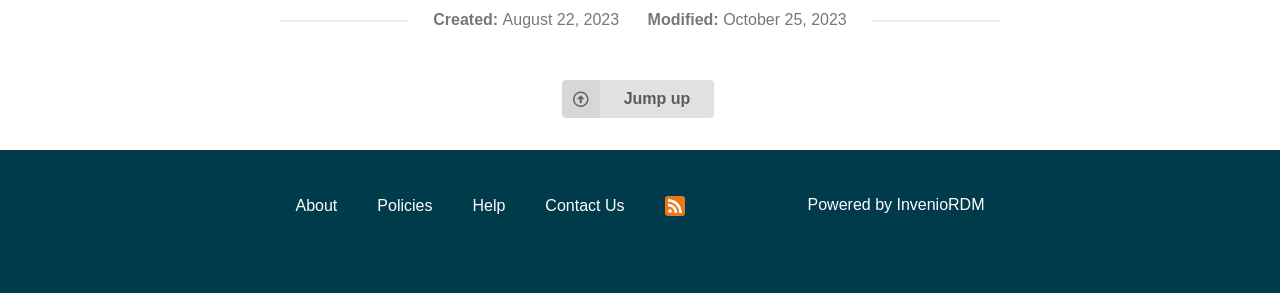Find the bounding box of the UI element described as follows: "Policies".

[0.283, 0.63, 0.35, 0.774]